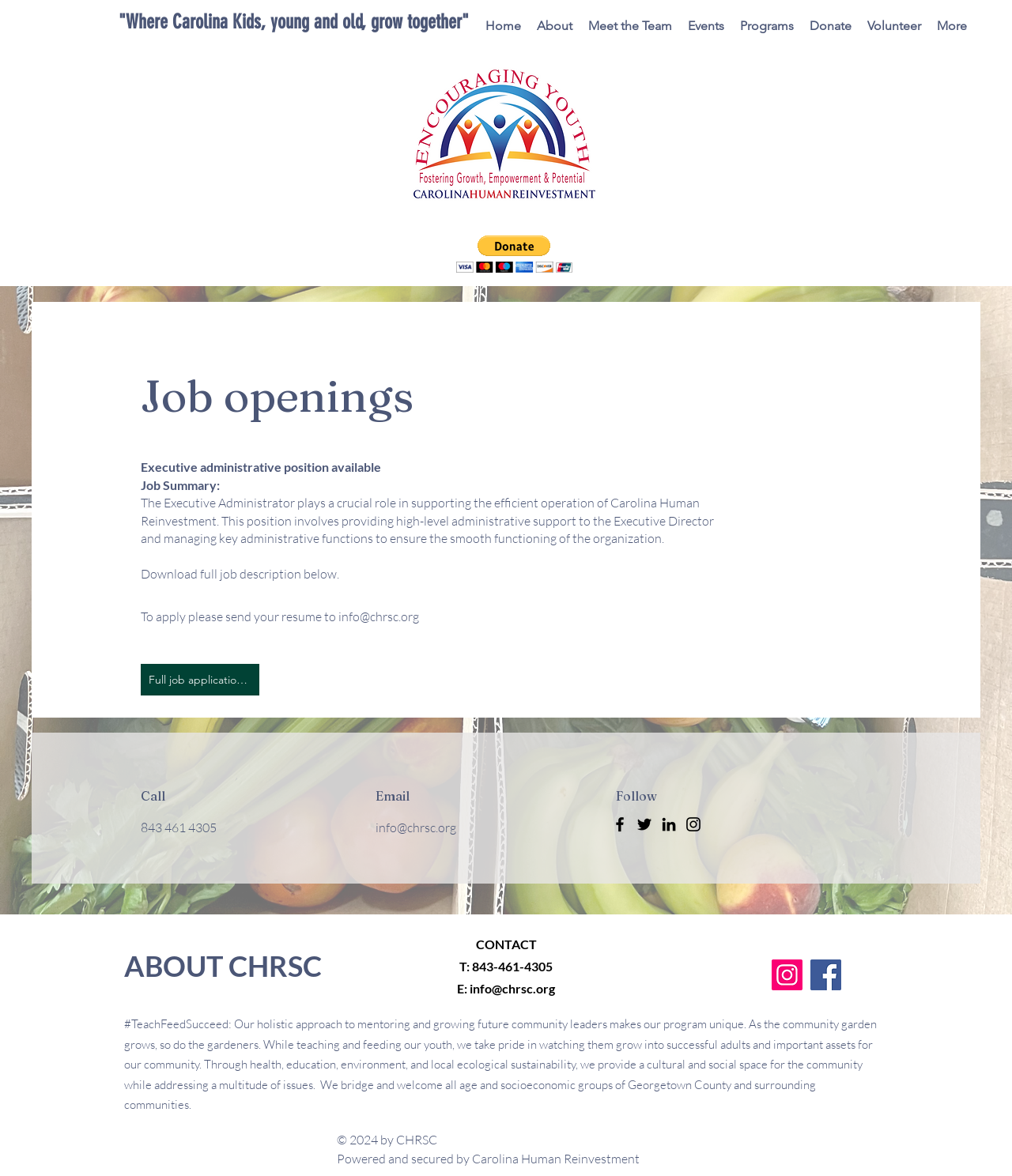What is the phone number to contact?
Make sure to answer the question with a detailed and comprehensive explanation.

I found the phone number by looking at the 'CONTACT' section, which lists the phone number as 'T: 843-461-4305'.